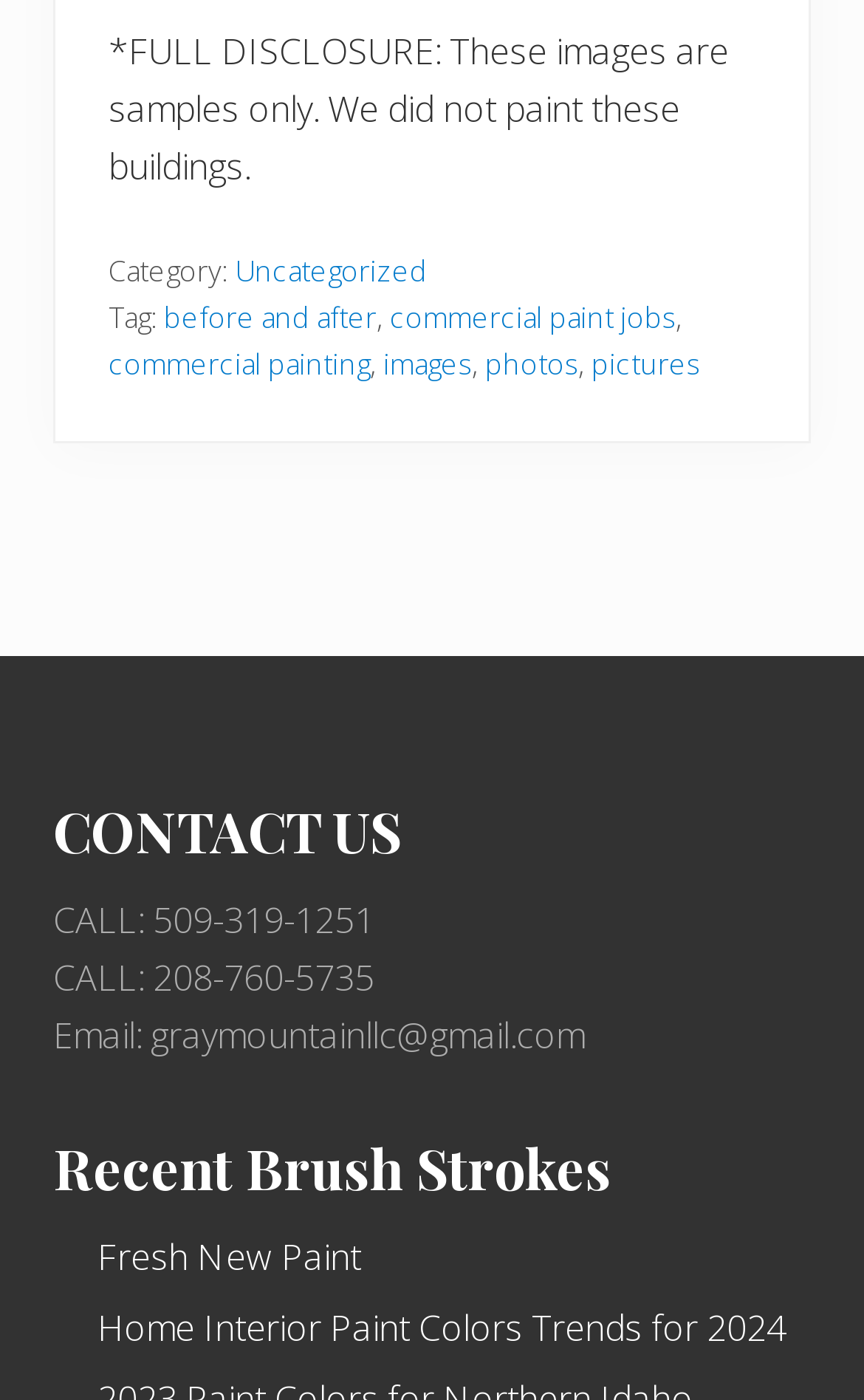What is the tag related to commercial painting?
Please describe in detail the information shown in the image to answer the question.

I found the tag information in the footer section of the webpage, where it says 'Tag: before and after, commercial paint jobs, commercial painting, images, photos, pictures'.